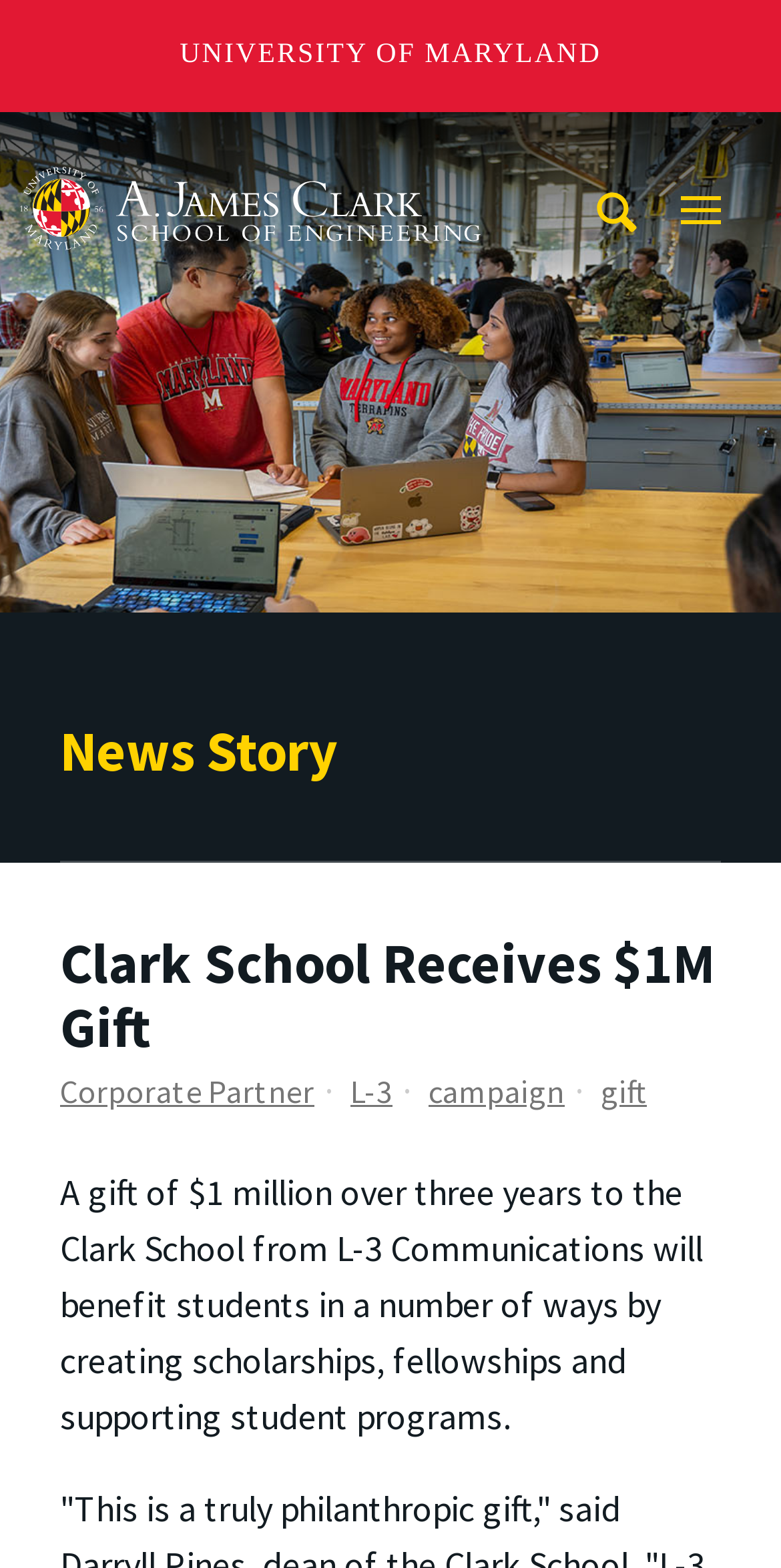What is the name of the company giving the gift? Look at the image and give a one-word or short phrase answer.

L-3 Communications